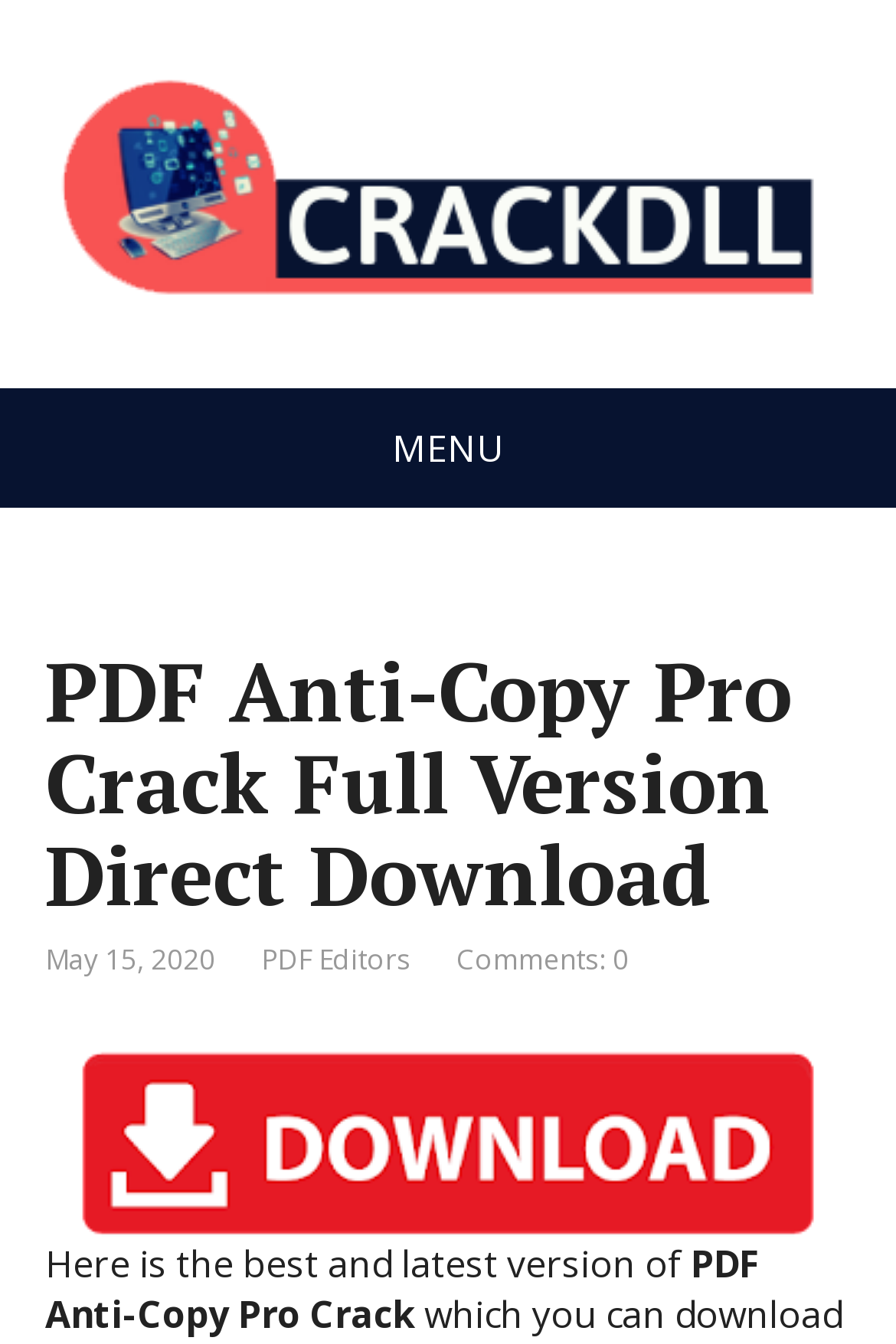Please provide the bounding box coordinates for the UI element as described: "alt="CRACKDLL-logo"". The coordinates must be four floats between 0 and 1, represented as [left, top, right, bottom].

[0.05, 0.051, 0.95, 0.238]